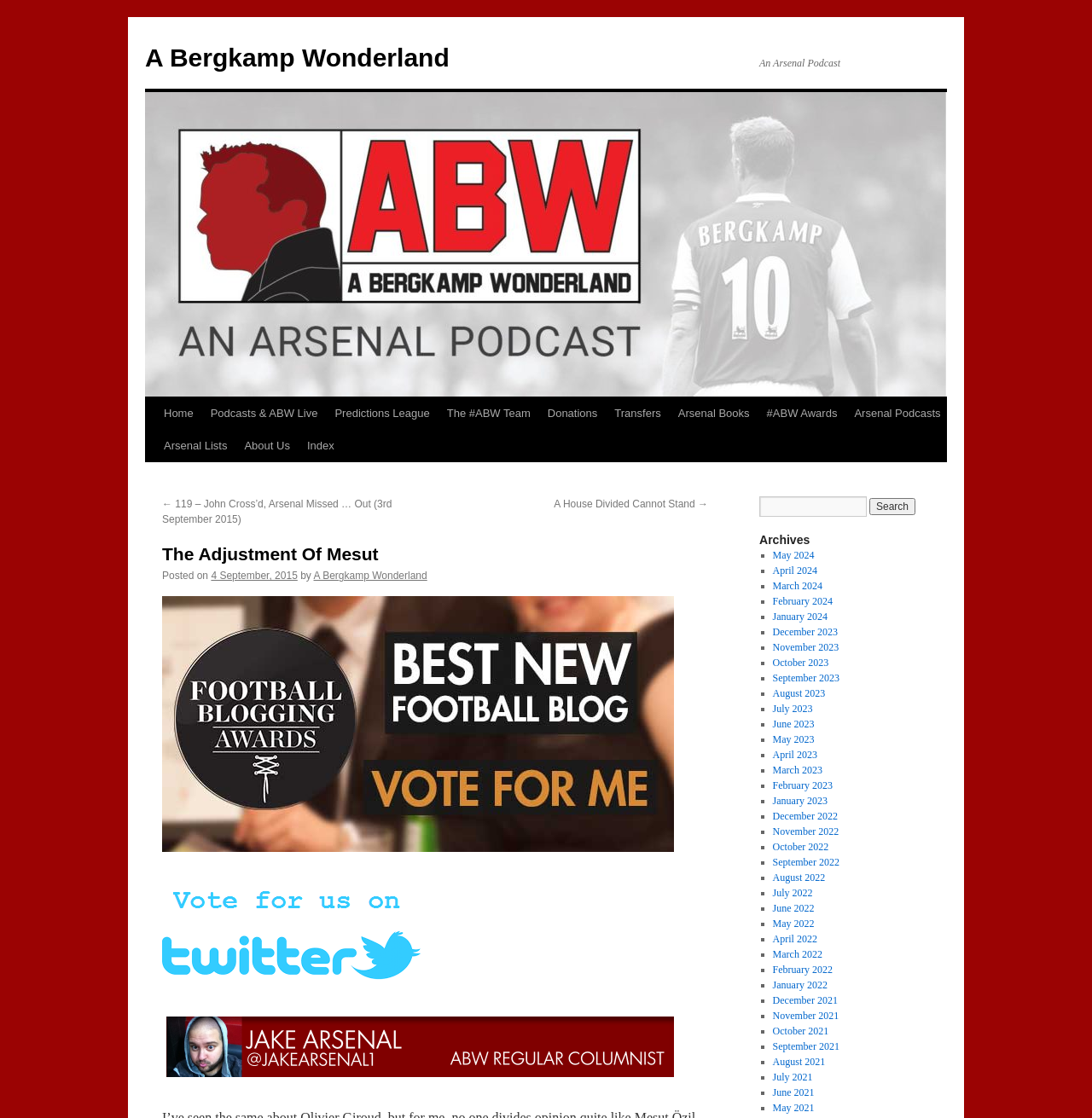Locate the UI element that matches the description Patient Portal in the webpage screenshot. Return the bounding box coordinates in the format (top-left x, top-left y, bottom-right x, bottom-right y), with values ranging from 0 to 1.

None